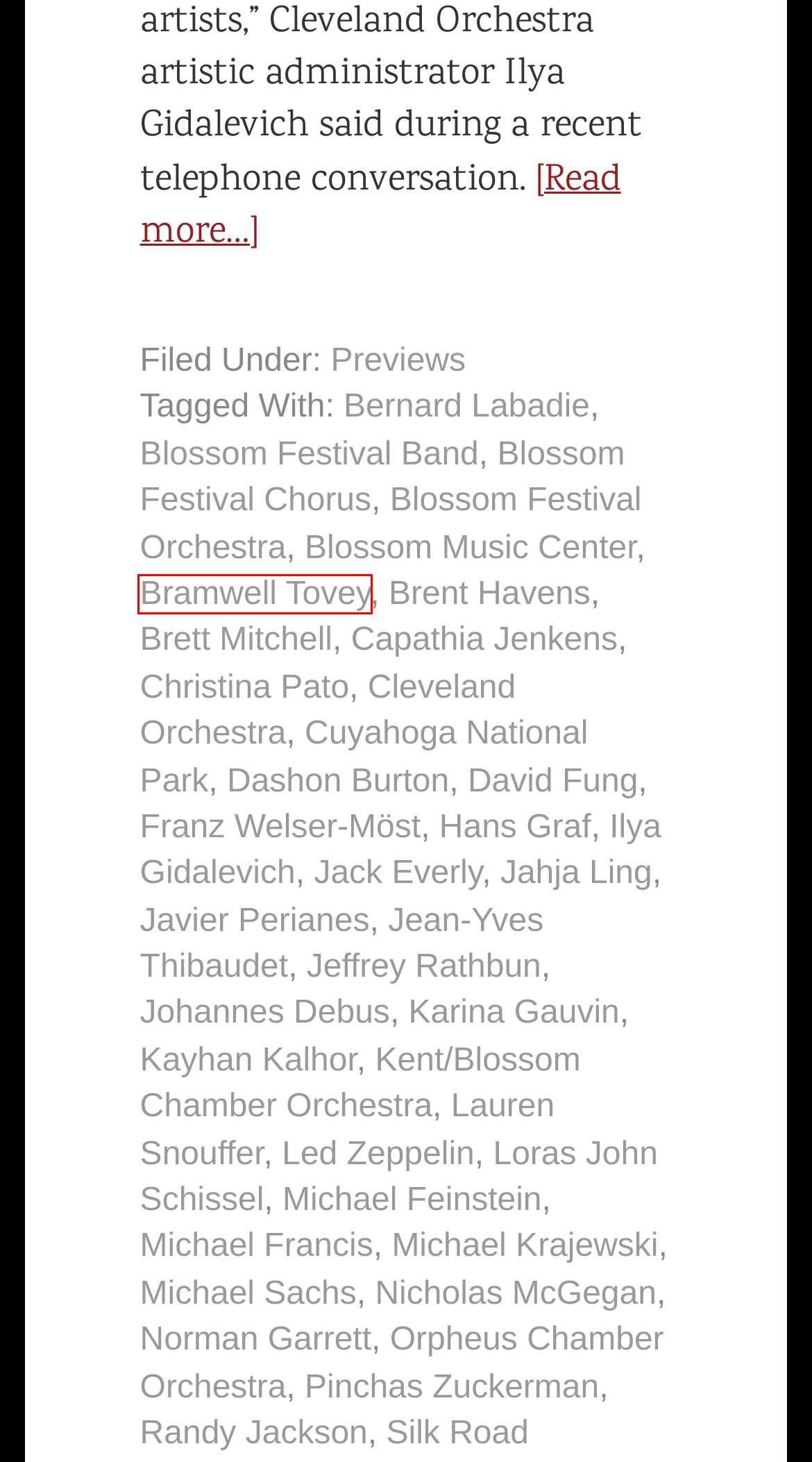Given a screenshot of a webpage with a red bounding box around a UI element, please identify the most appropriate webpage description that matches the new webpage after you click on the element. Here are the candidates:
A. Cuyahoga National Park Archives - Cleveland Classical
B. Bramwell Tovey Archives - Cleveland Classical
C. Bernard Labadie Archives - Cleveland Classical
D. Cleveland Orchestra Archives - Cleveland Classical
E. Loras John Schissel Archives - Cleveland Classical
F. Blossom Festival Orchestra Archives - Cleveland Classical
G. Nicholas McGegan Archives - Cleveland Classical
H. Johannes Debus Archives - Cleveland Classical

B